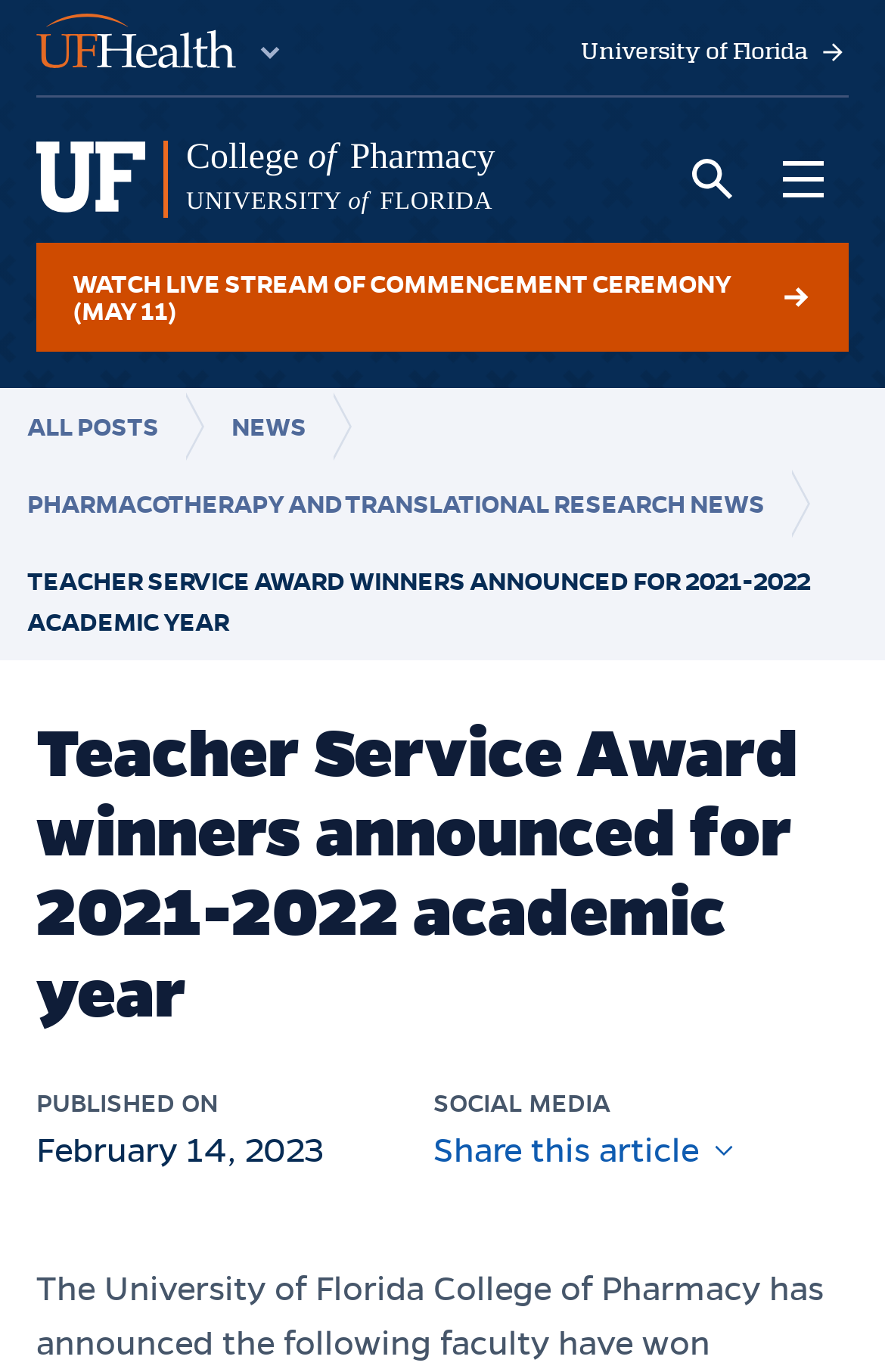What is the date of the article?
Based on the image, answer the question in a detailed manner.

I found the date of the article by looking at the 'PUBLISHED ON' section, which shows the date 'February 14, 2023'.